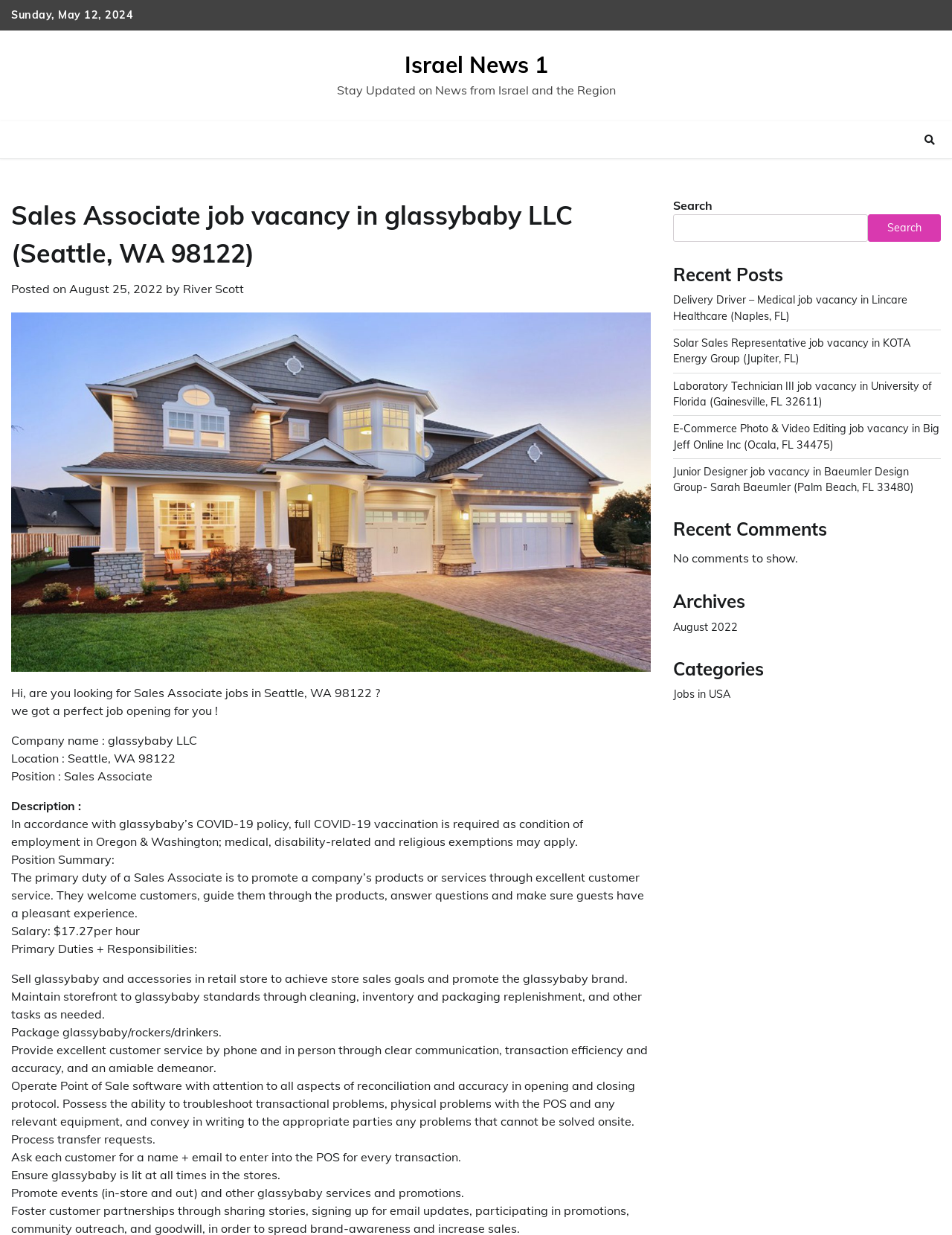Reply to the question with a single word or phrase:
How many recent posts are listed on the webpage?

5